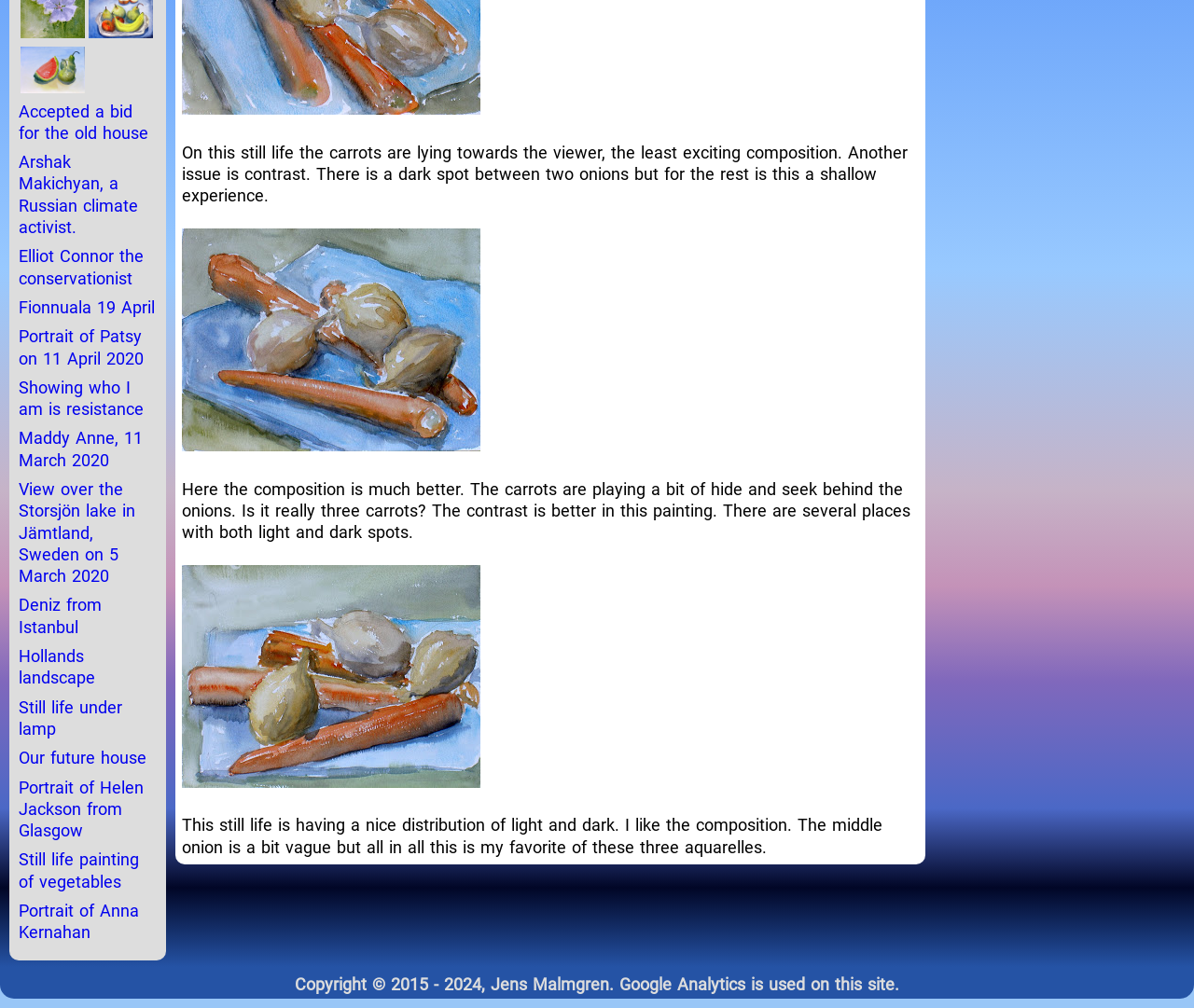Bounding box coordinates are to be given in the format (top-left x, top-left y, bottom-right x, bottom-right y). All values must be floating point numbers between 0 and 1. Provide the bounding box coordinate for the UI element described as: parent_node: Five leafed white flower

[0.152, 0.098, 0.402, 0.118]